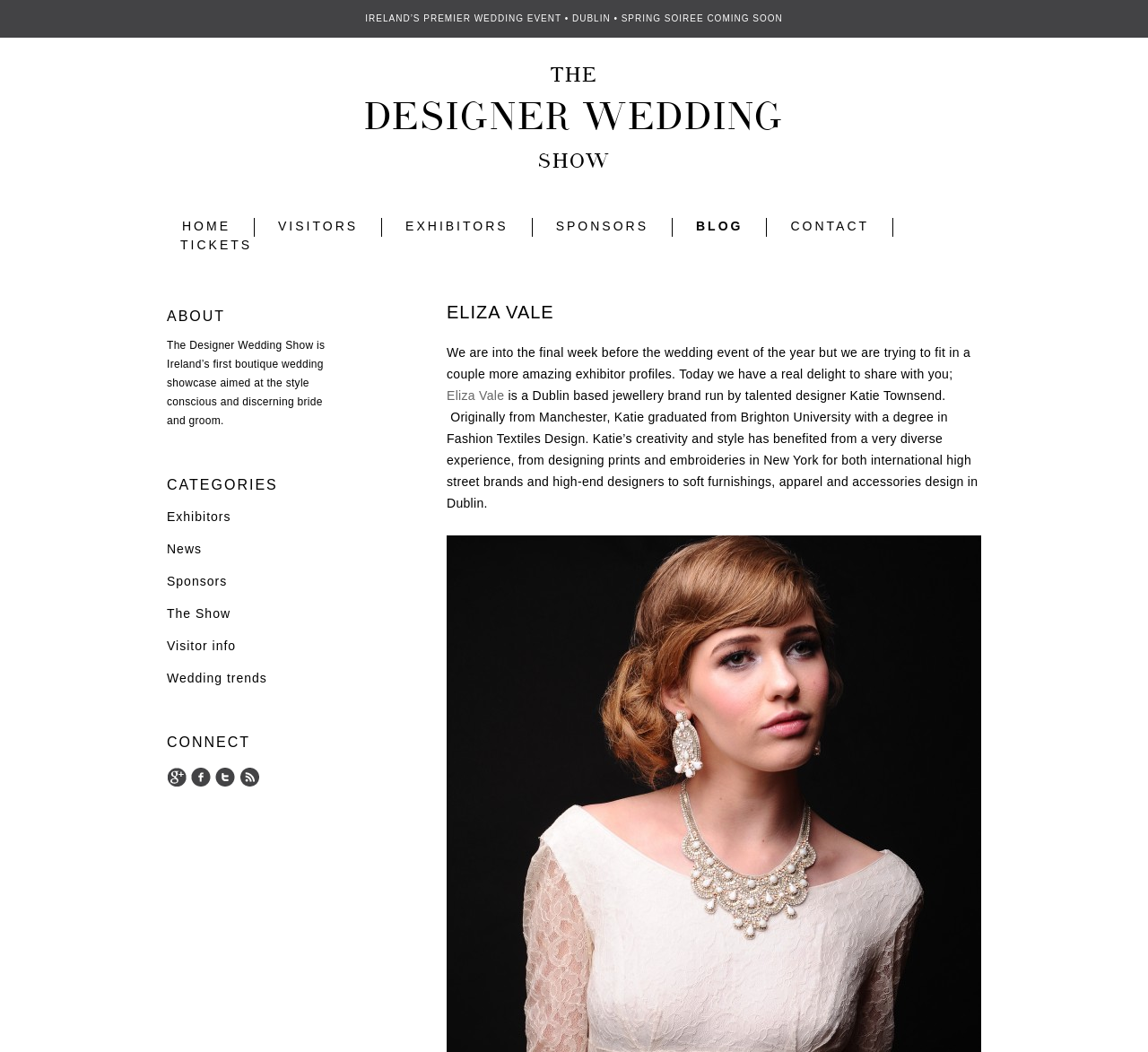How many social media links are available in the footer?
Please look at the screenshot and answer using one word or phrase.

4